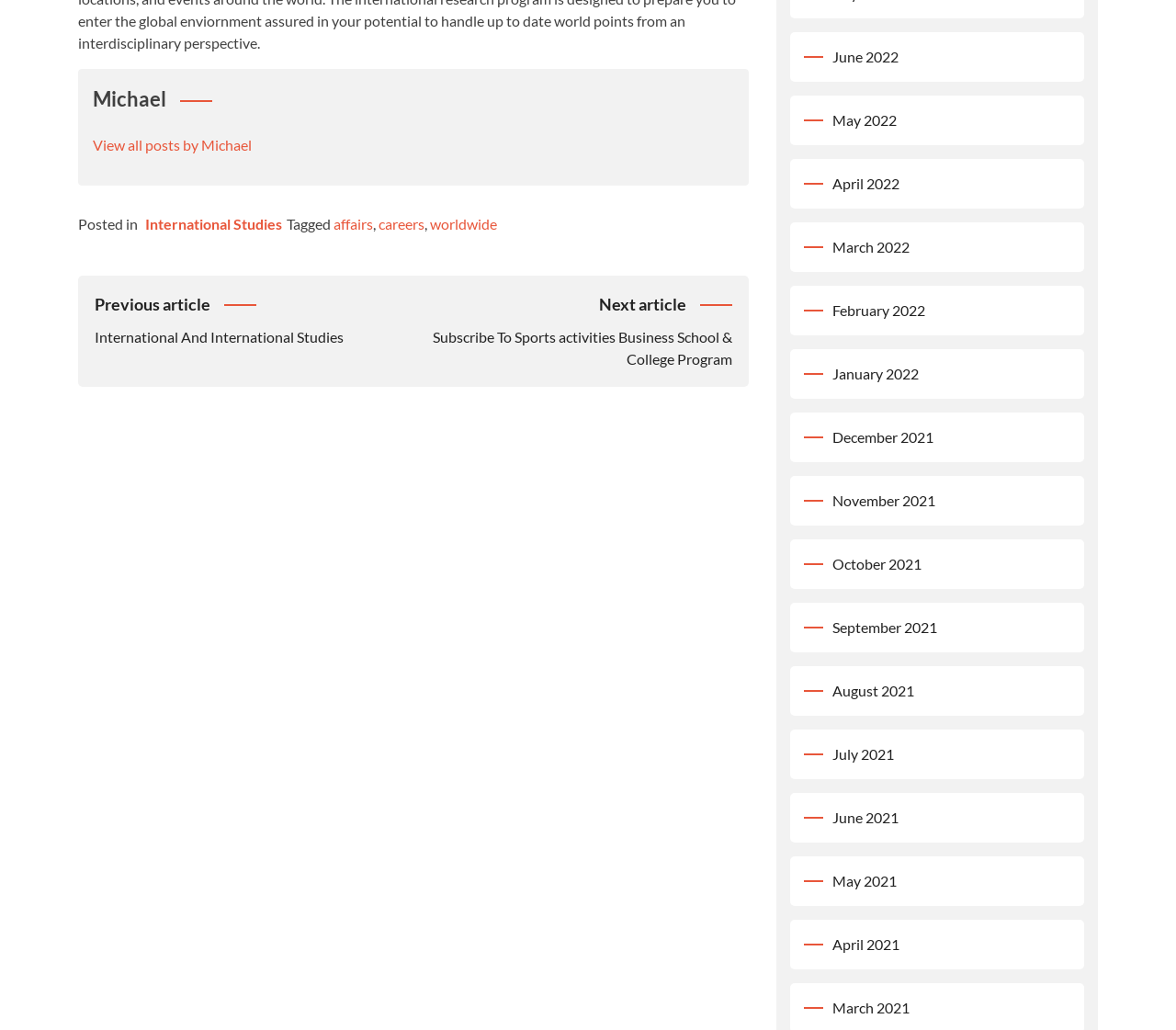What is the time period covered by the archive links?
Answer the question with as much detail as possible.

The webpage contains a list of links to archives of posts from different months, ranging from June 2021 to June 2022. These links are located on the right side of the webpage and have bounding box coordinates [0.708, 0.046, 0.764, 0.063] to [0.708, 0.908, 0.765, 0.925].